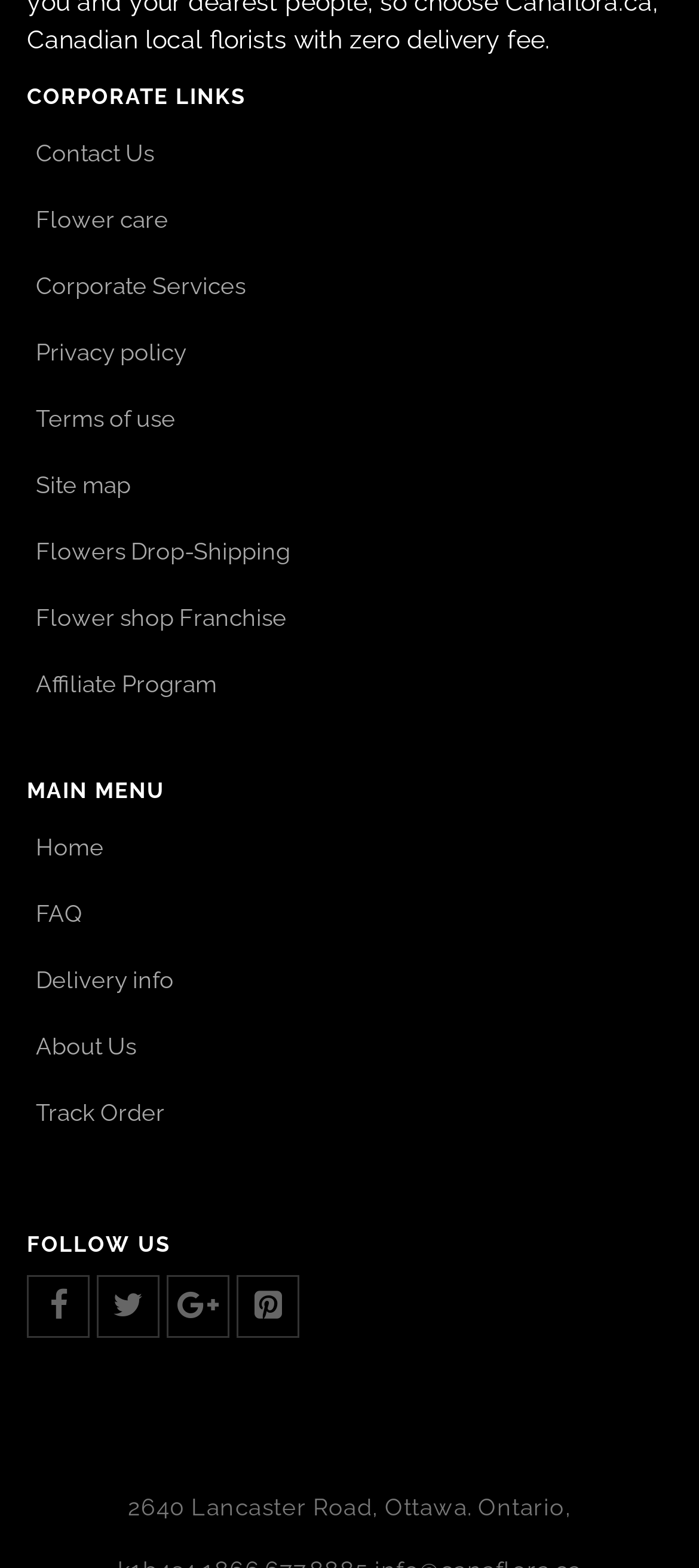Please identify the bounding box coordinates of the region to click in order to complete the given instruction: "Go to Flower care". The coordinates should be four float numbers between 0 and 1, i.e., [left, top, right, bottom].

[0.051, 0.123, 0.241, 0.157]